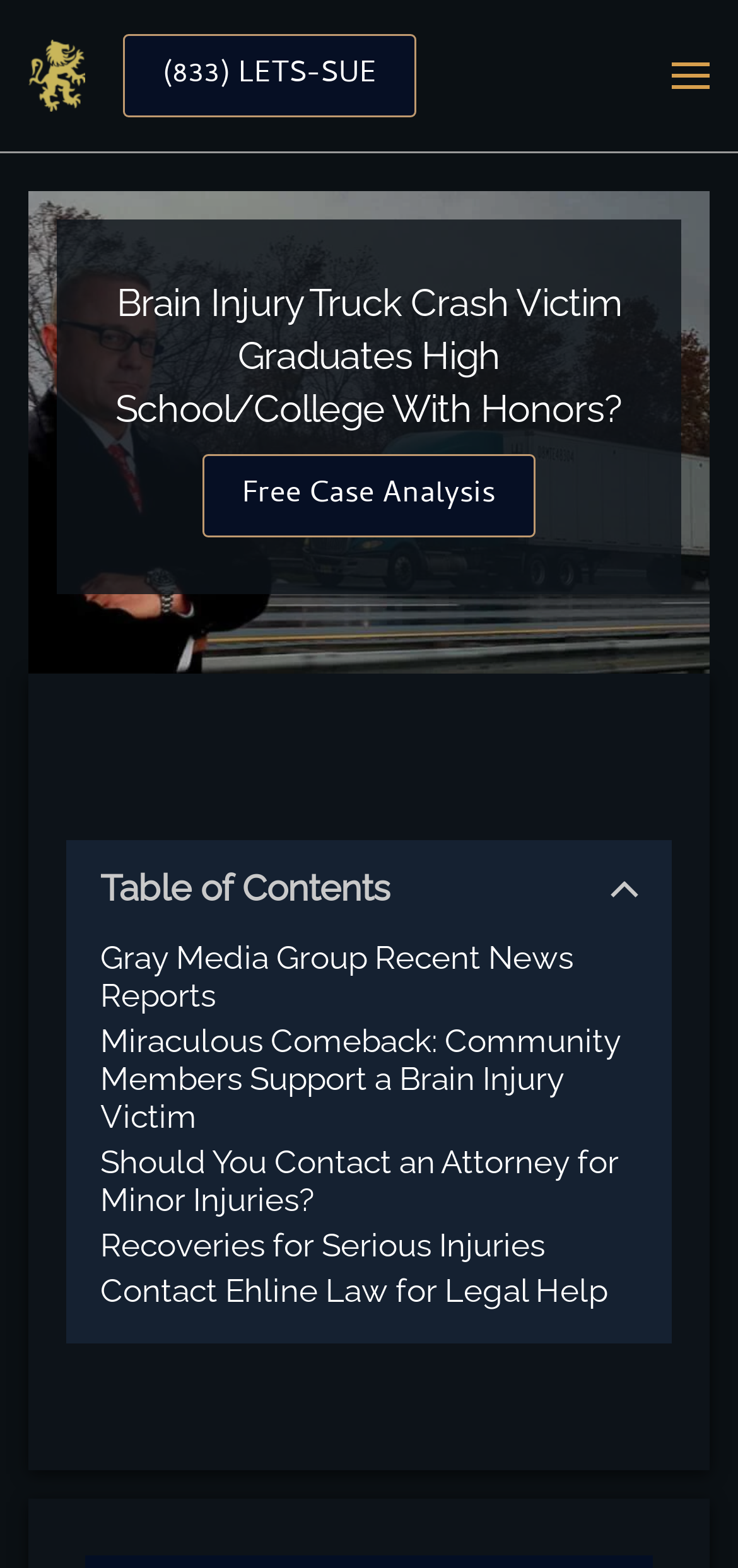Find the bounding box coordinates for the area that should be clicked to accomplish the instruction: "Click on the 'HISTORIC TRIBES' link".

None